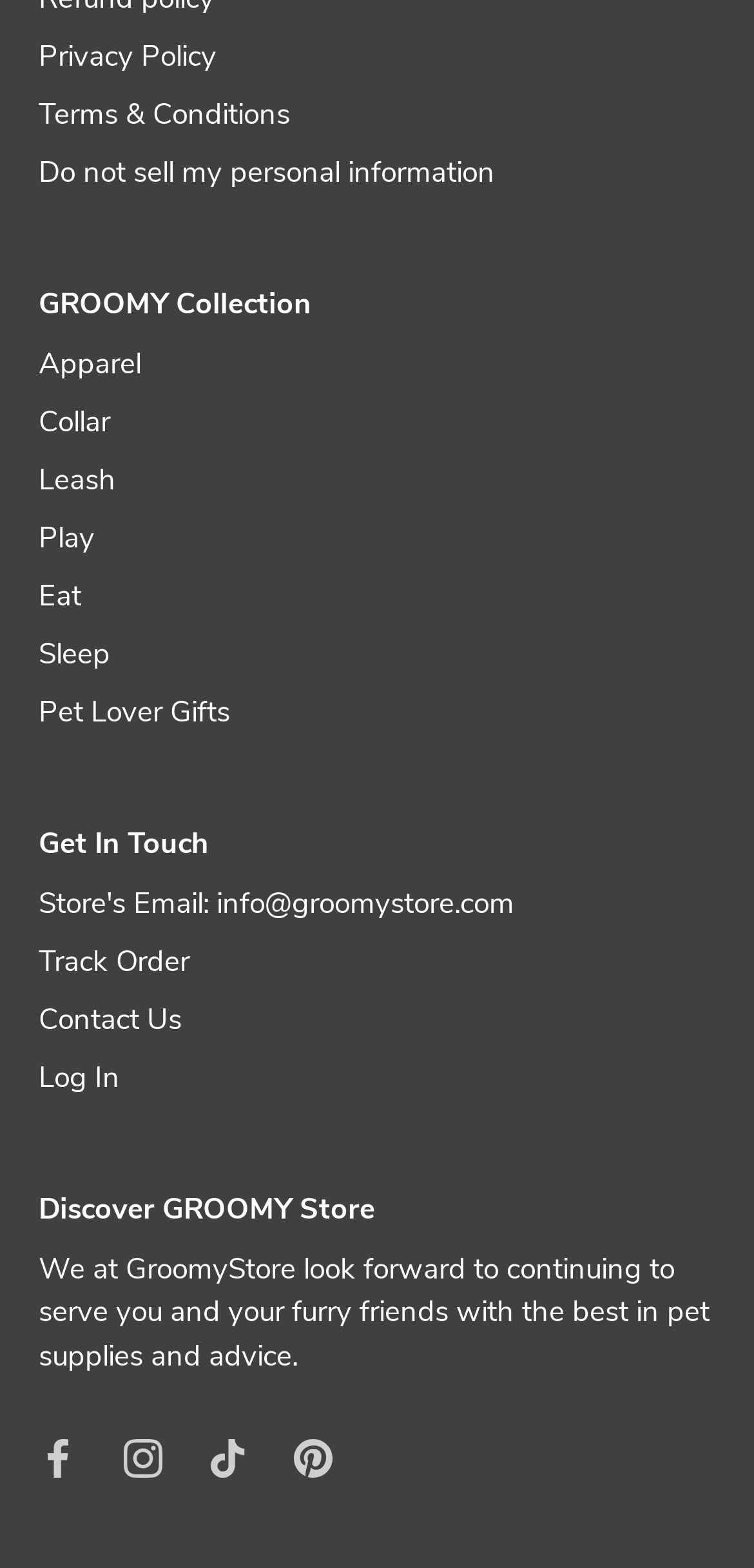Using the information in the image, give a detailed answer to the following question: What categories of products are available?

The categories of products available can be found in the links 'Apparel', 'Collar', 'Leash', 'Play', 'Eat', 'Sleep', and 'Pet Lover Gifts' which are listed under the heading 'GROOMY Collection'.